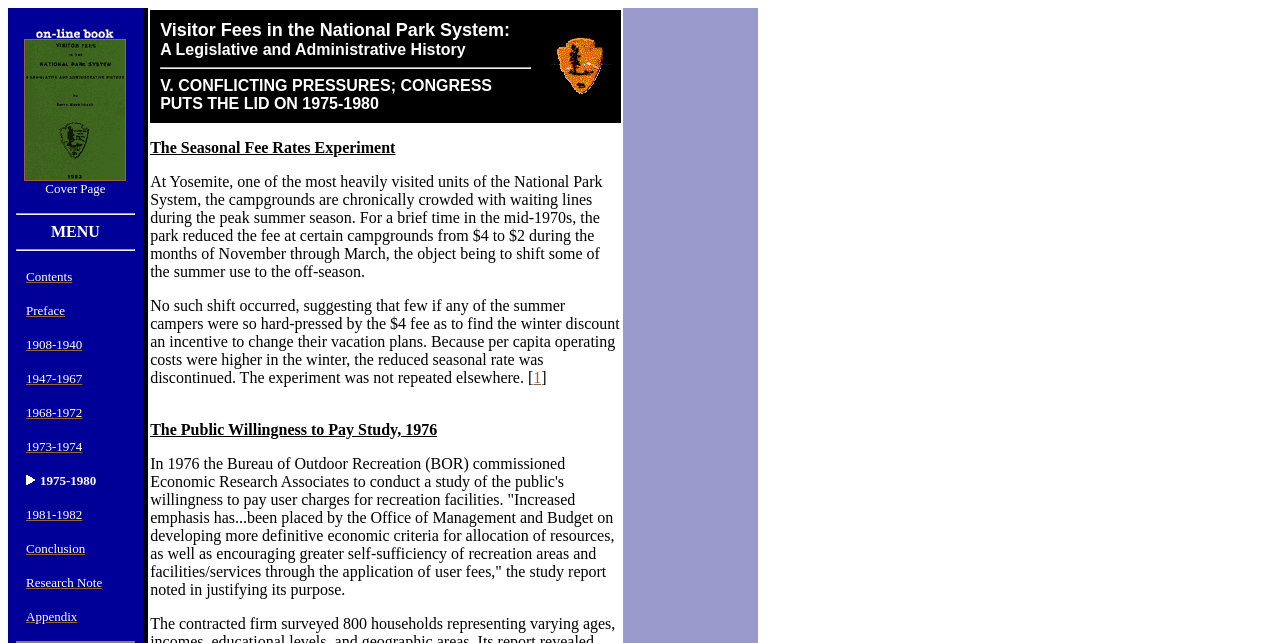Please answer the following question as detailed as possible based on the image: 
How many links are there in the MENU section?

In the MENU section, there are 7 links: 'Contents', 'Preface', '1908-1940', '1947-1967', '1968-1972', '1973-1974', and '1975-1980'.